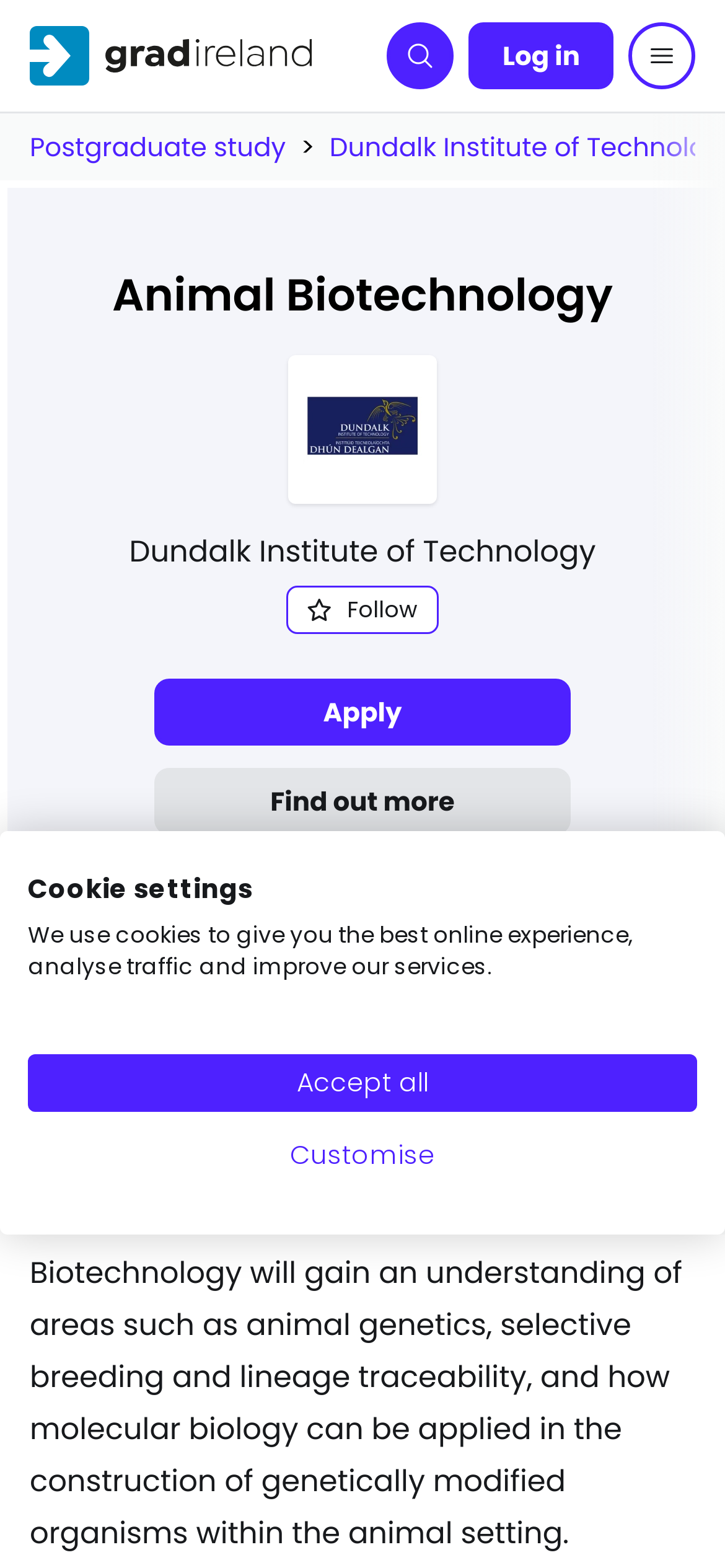Please pinpoint the bounding box coordinates for the region I should click to adhere to this instruction: "Apply for the certificate".

[0.213, 0.433, 0.787, 0.475]